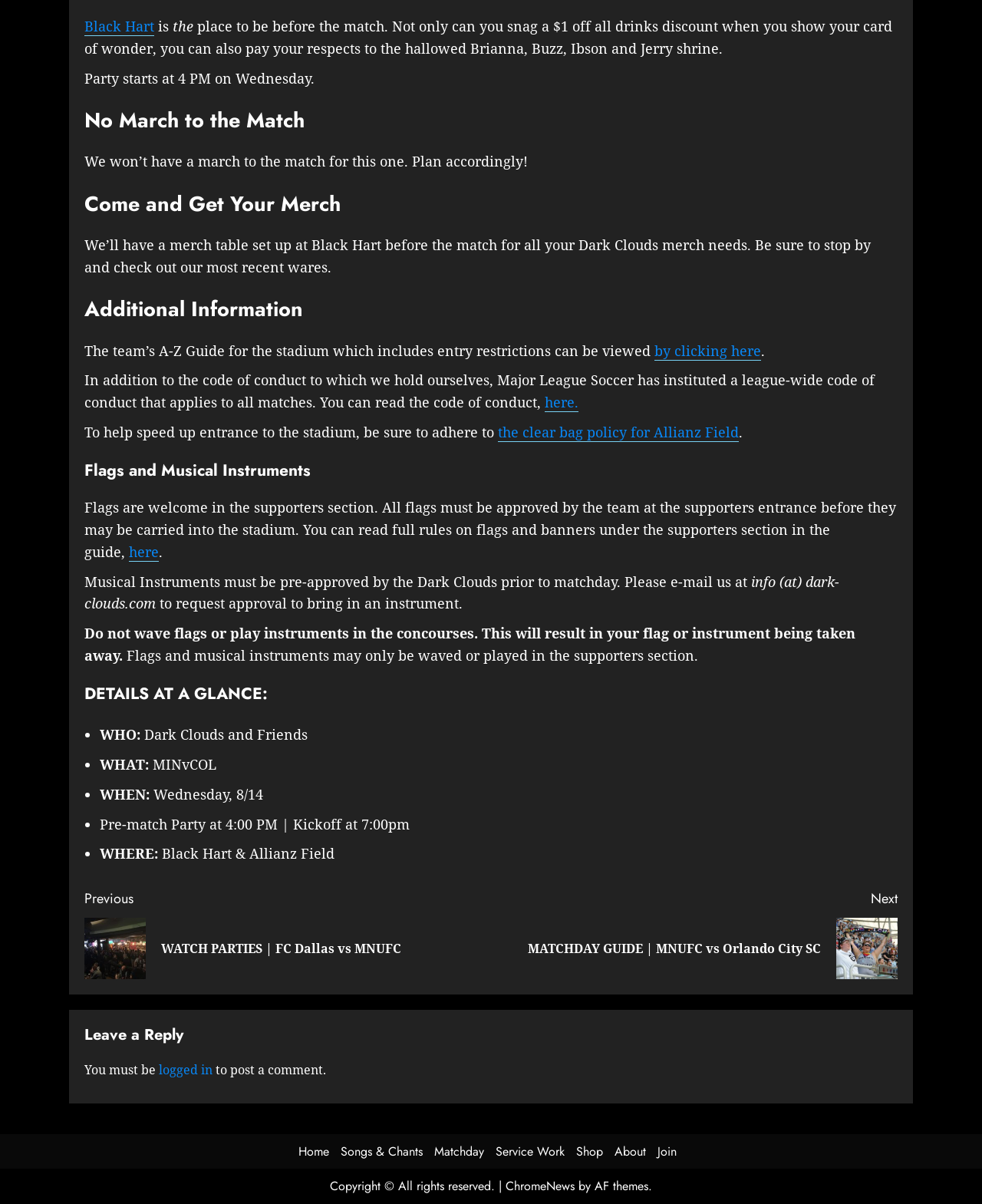Identify the bounding box for the described UI element. Provide the coordinates in (top-left x, top-left y, bottom-right x, bottom-right y) format with values ranging from 0 to 1: Songs & Chants

[0.346, 0.949, 0.43, 0.963]